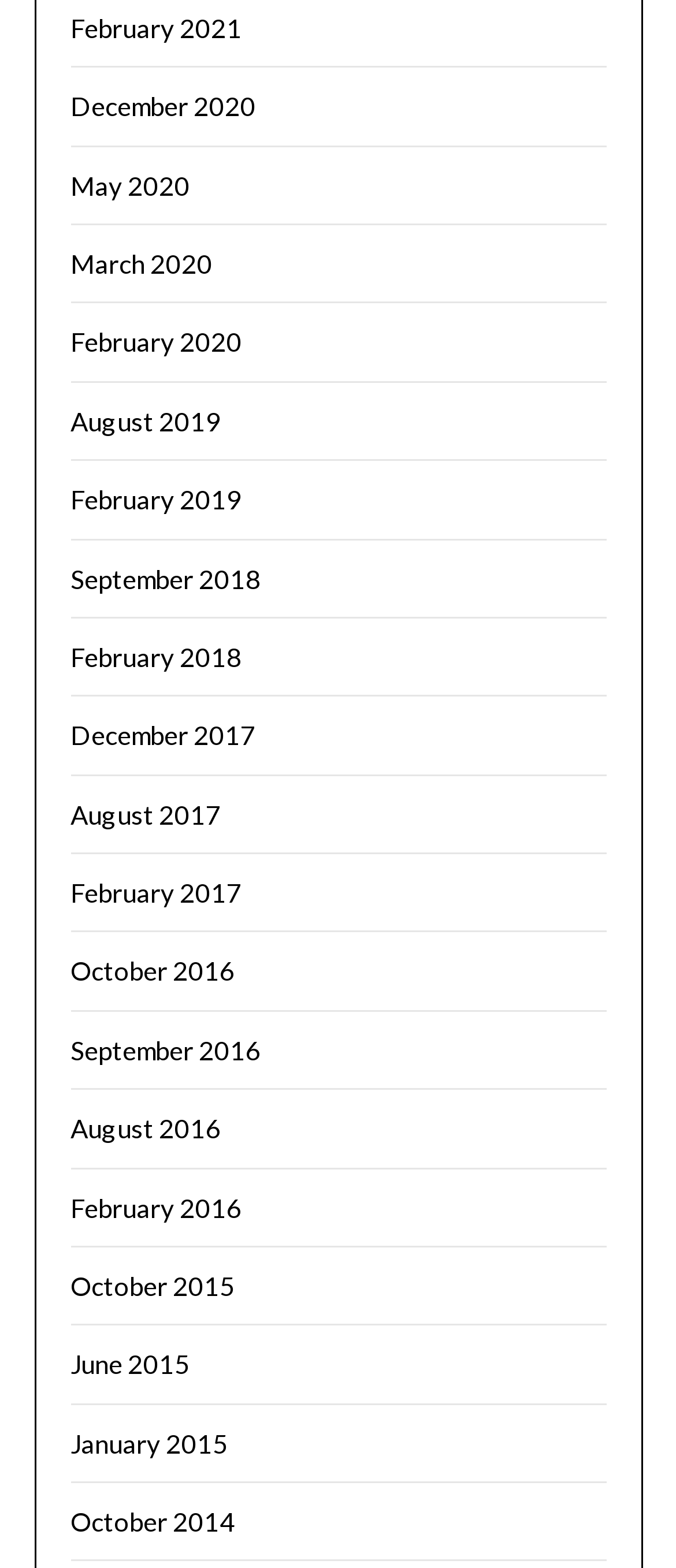Identify the bounding box coordinates of the region that needs to be clicked to carry out this instruction: "access March 2020". Provide these coordinates as four float numbers ranging from 0 to 1, i.e., [left, top, right, bottom].

[0.104, 0.158, 0.314, 0.178]